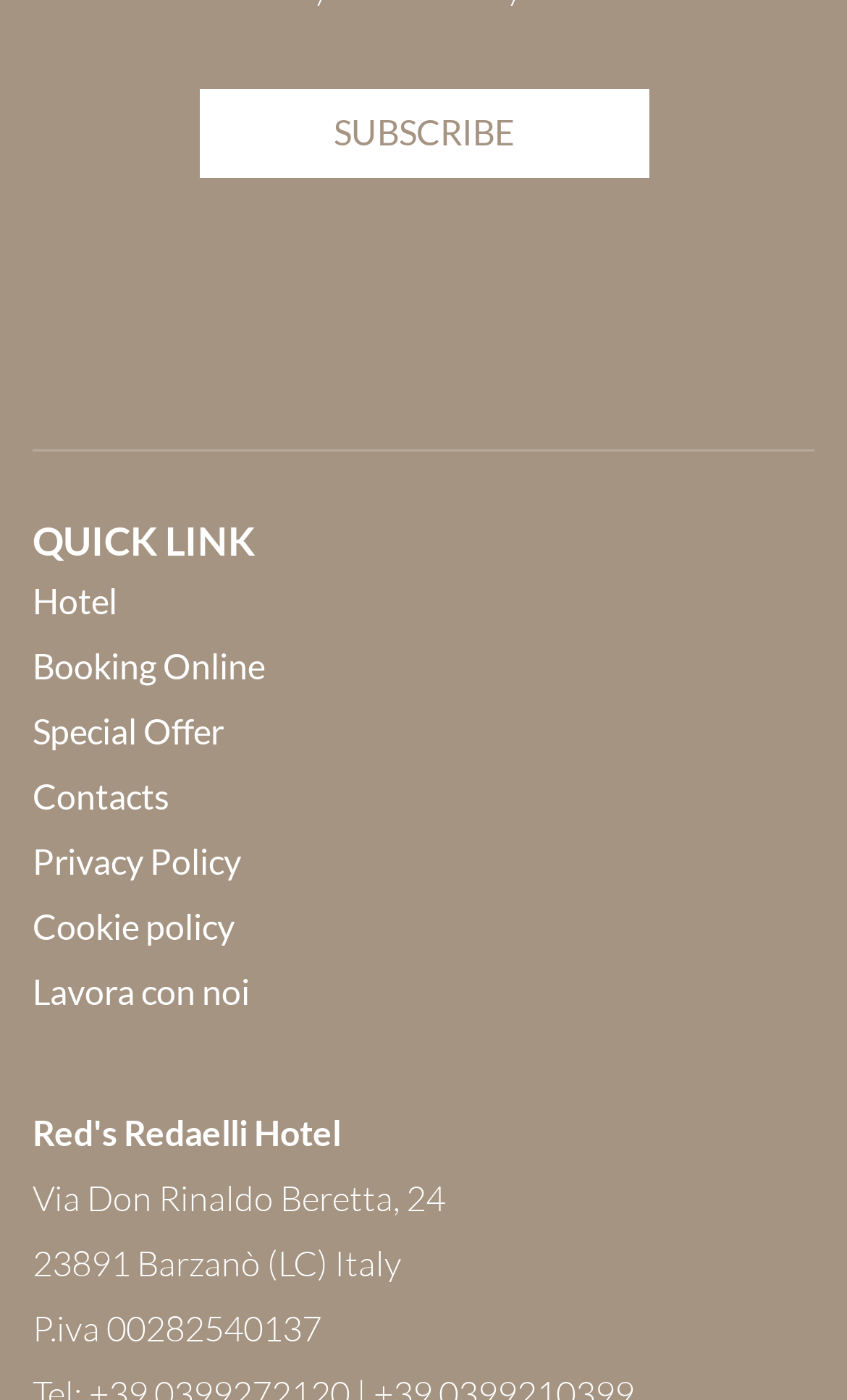Please examine the image and provide a detailed answer to the question: How many links are there under 'QUICK LINK'?

I counted the number of links under the 'QUICK LINK' heading, which are 'Hotel', 'Booking Online', 'Special Offer', 'Contacts', 'Privacy Policy', 'Cookie policy', and 'Lavora con noi', totaling 7 links.